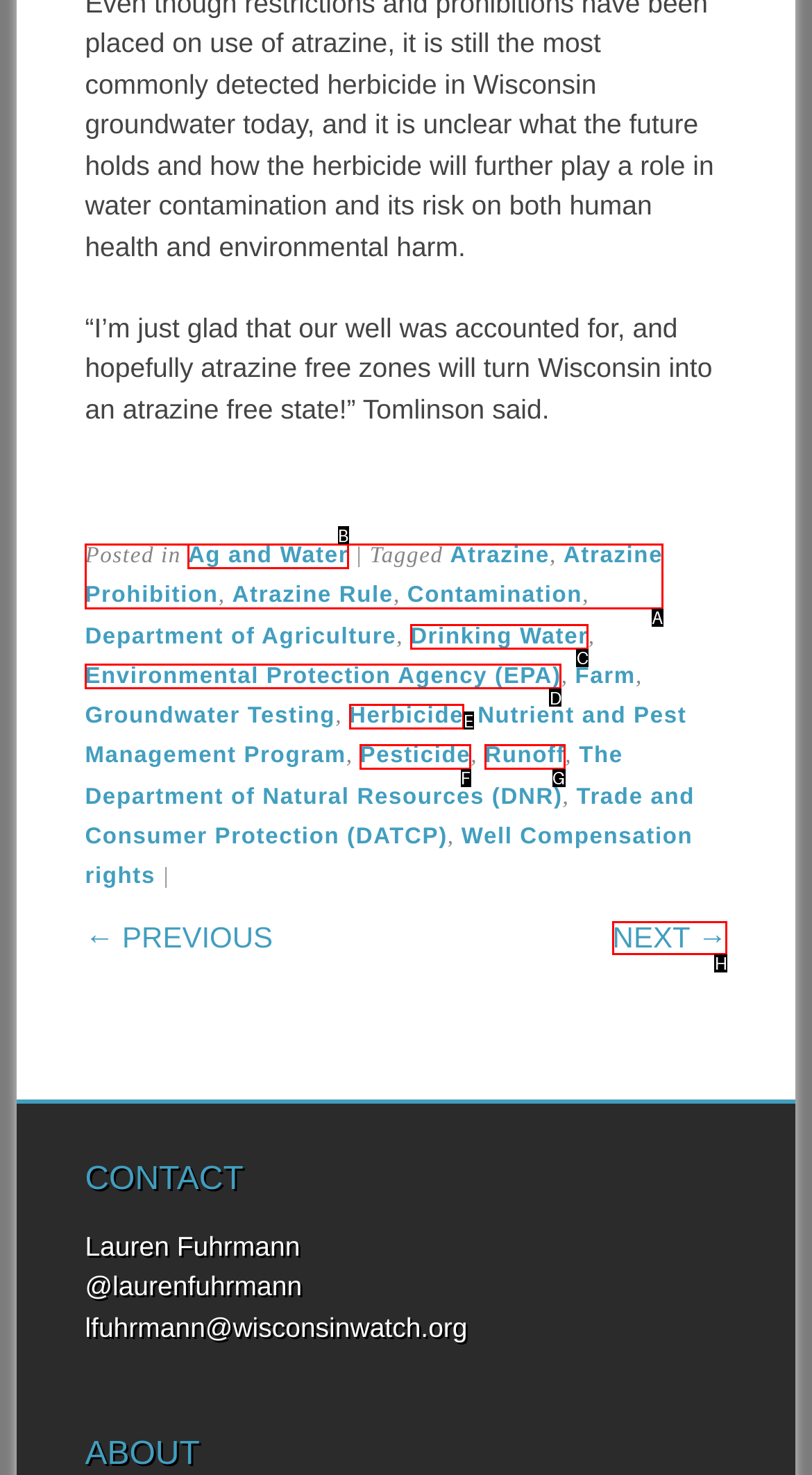Identify the UI element described as: Environmental Protection Agency (EPA)
Answer with the option's letter directly.

D